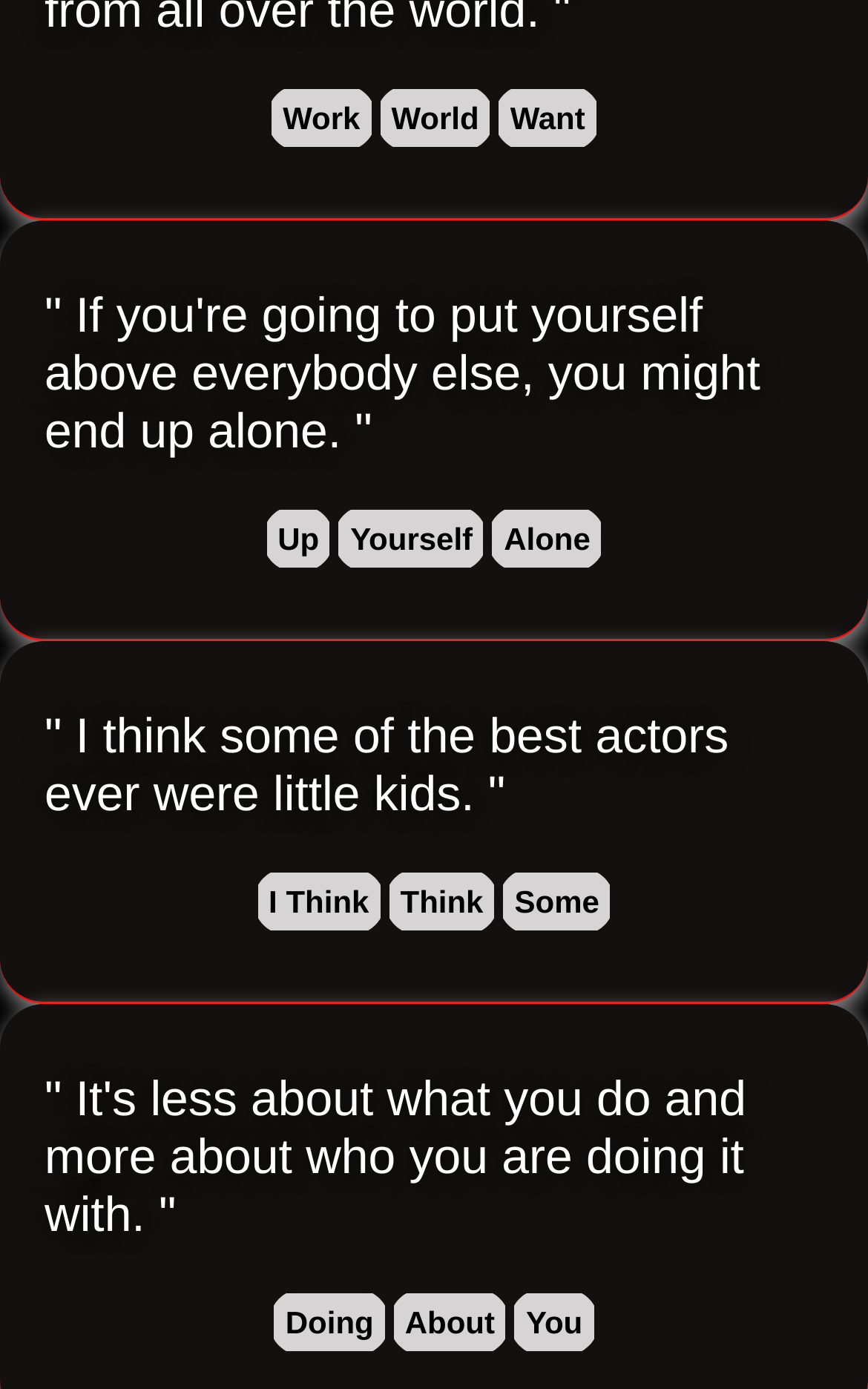How many links are there in the top row?
Provide a short answer using one word or a brief phrase based on the image.

3